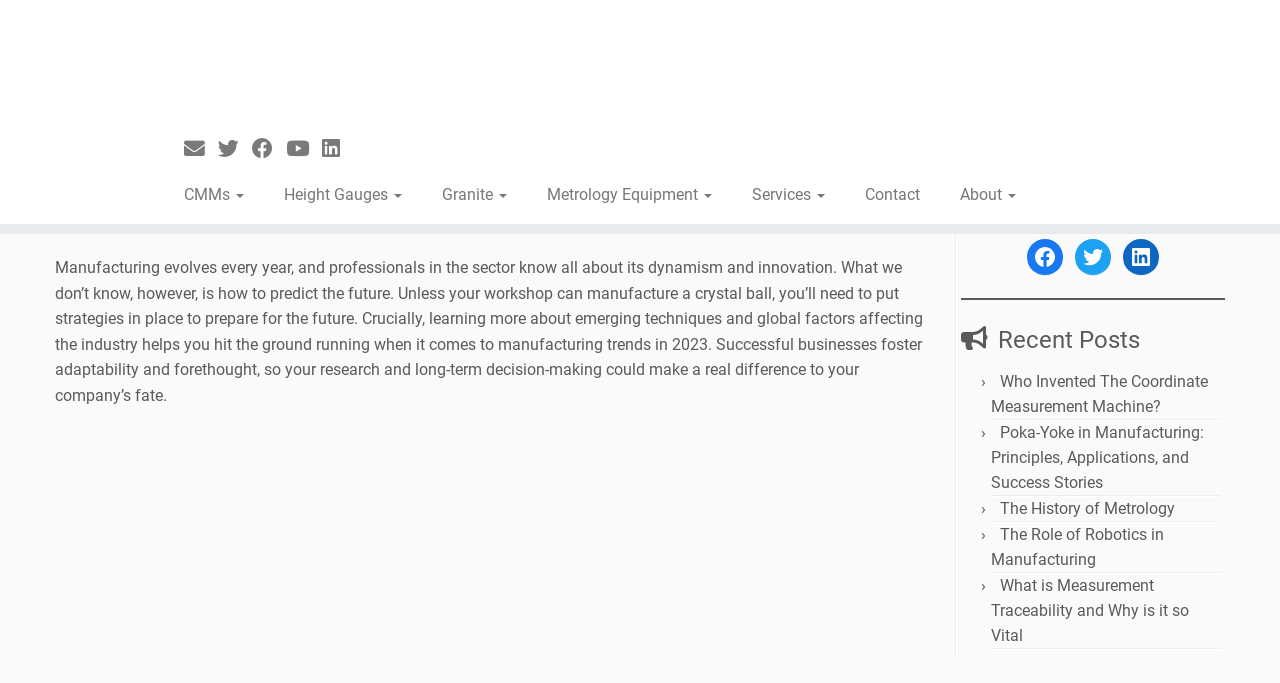Please identify the coordinates of the bounding box for the clickable region that will accomplish this instruction: "Follow on Twitter".

[0.17, 0.201, 0.197, 0.236]